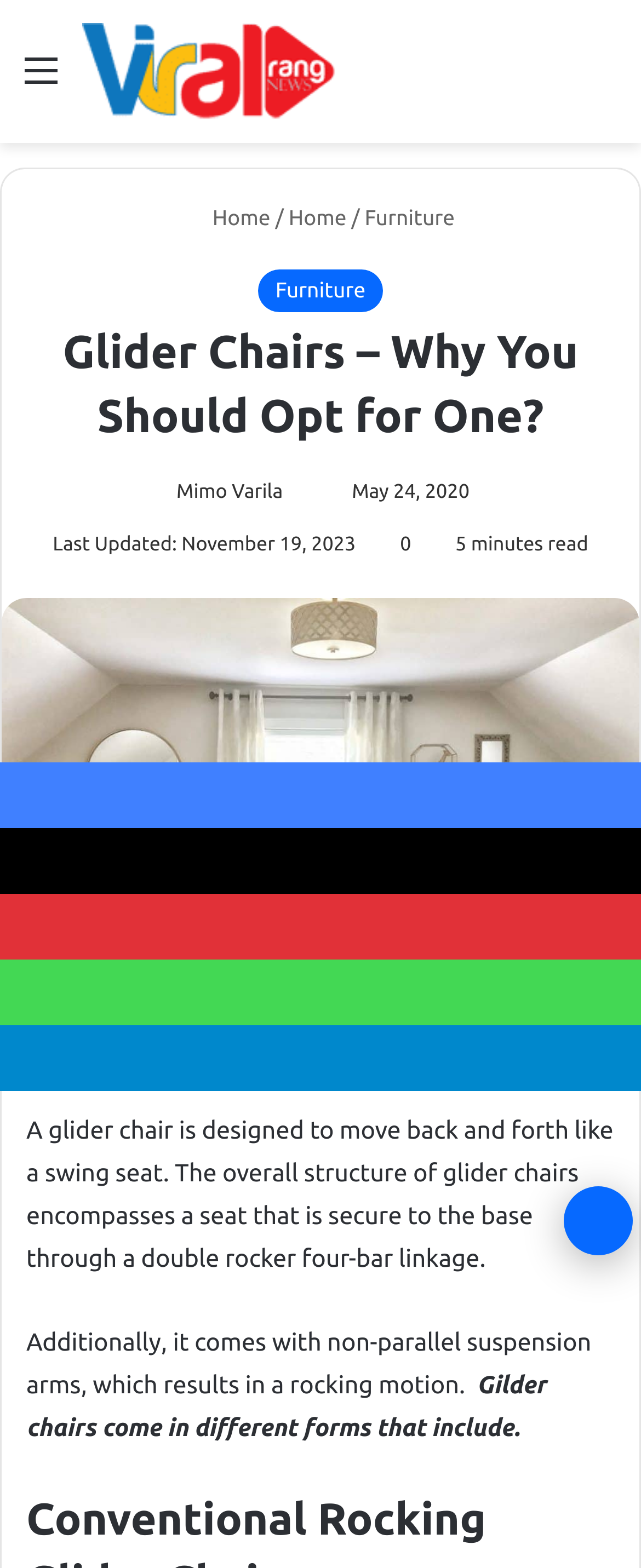Can you find the bounding box coordinates for the element that needs to be clicked to execute this instruction: "Click on the 'Back to top' button"? The coordinates should be given as four float numbers between 0 and 1, i.e., [left, top, right, bottom].

[0.879, 0.757, 0.987, 0.801]